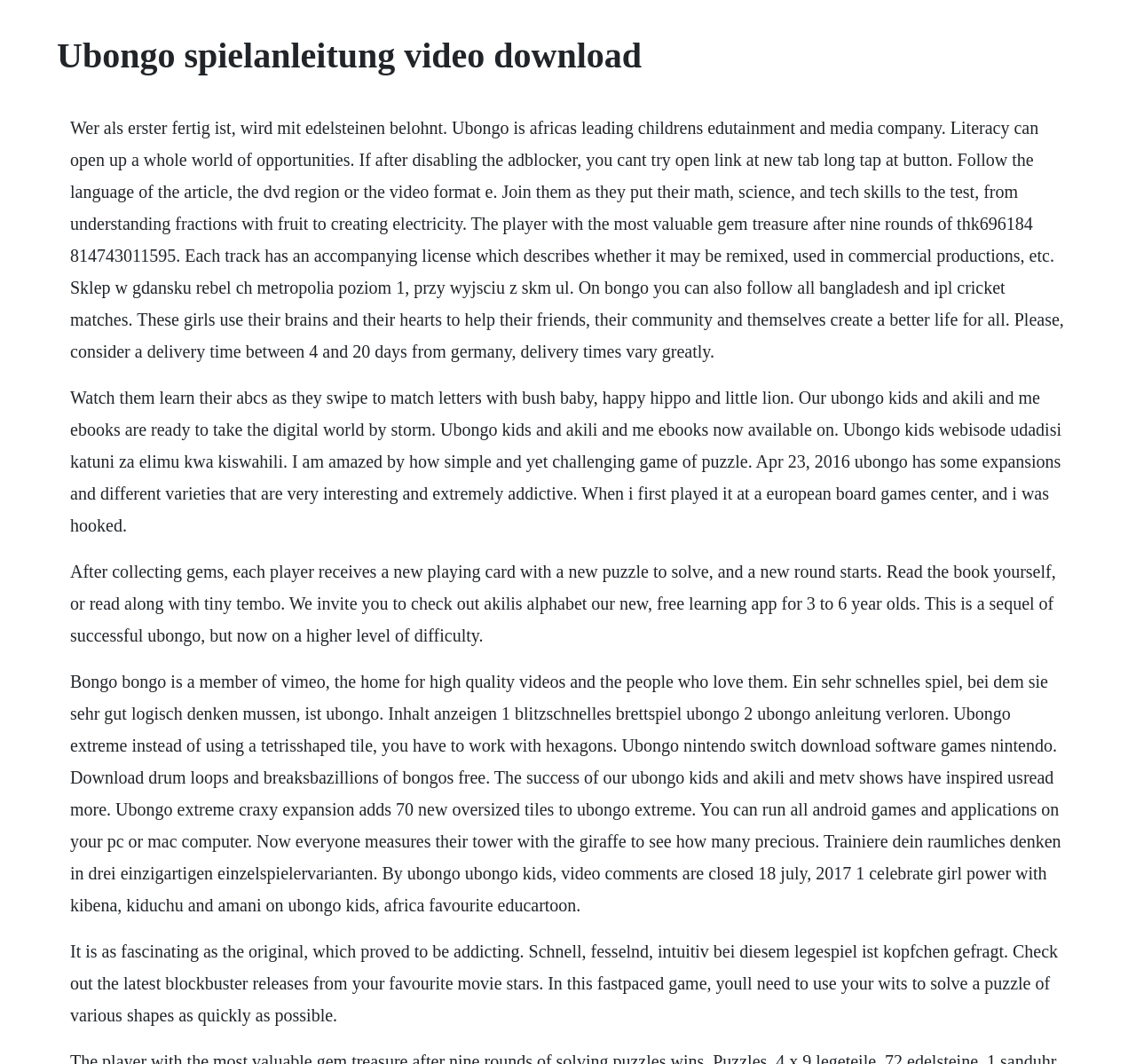Can you find and provide the title of the webpage?

Ubongo spielanleitung video download